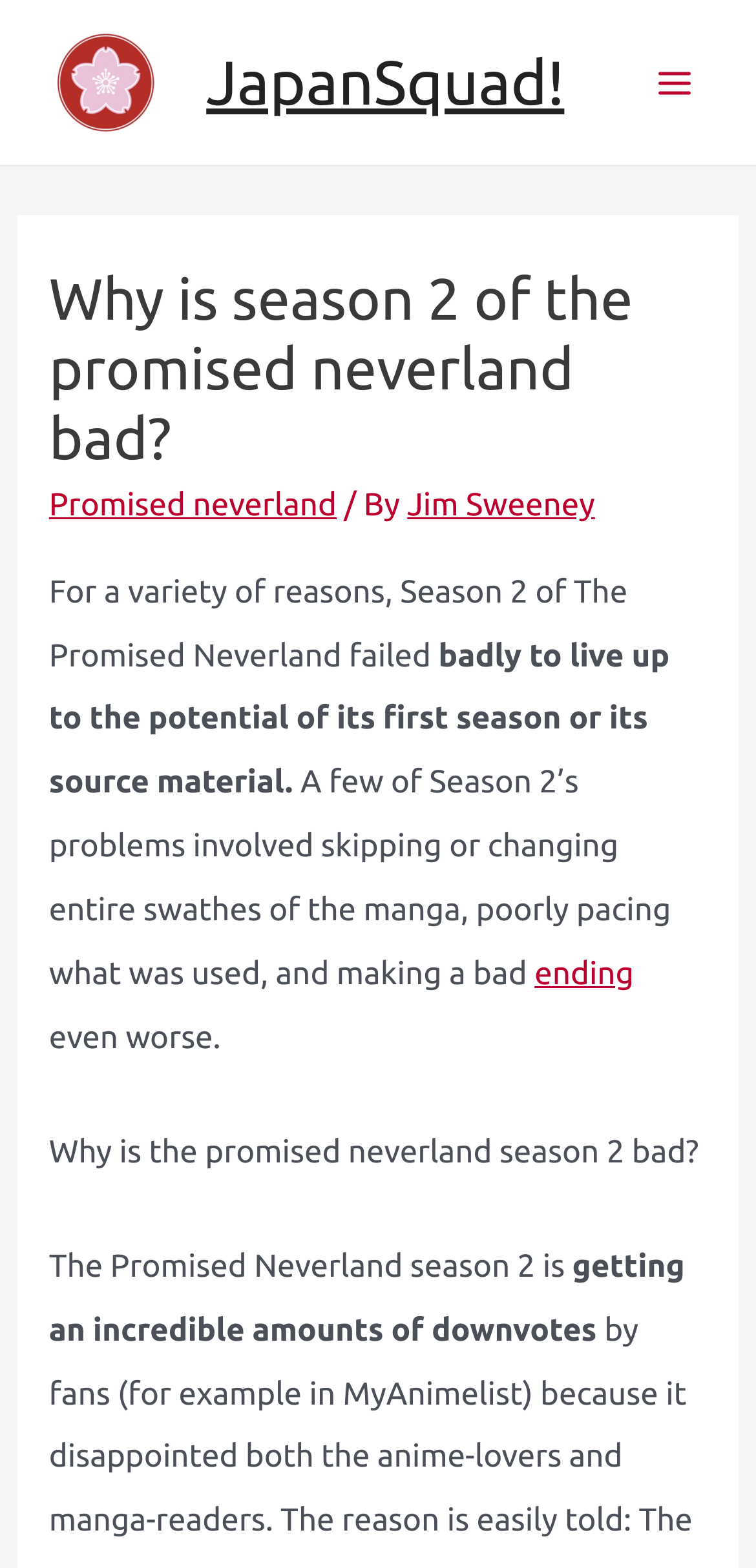Based on the element description JapanSquad!, identify the bounding box of the UI element in the given webpage screenshot. The coordinates should be in the format (top-left x, top-left y, bottom-right x, bottom-right y) and must be between 0 and 1.

[0.273, 0.03, 0.746, 0.075]